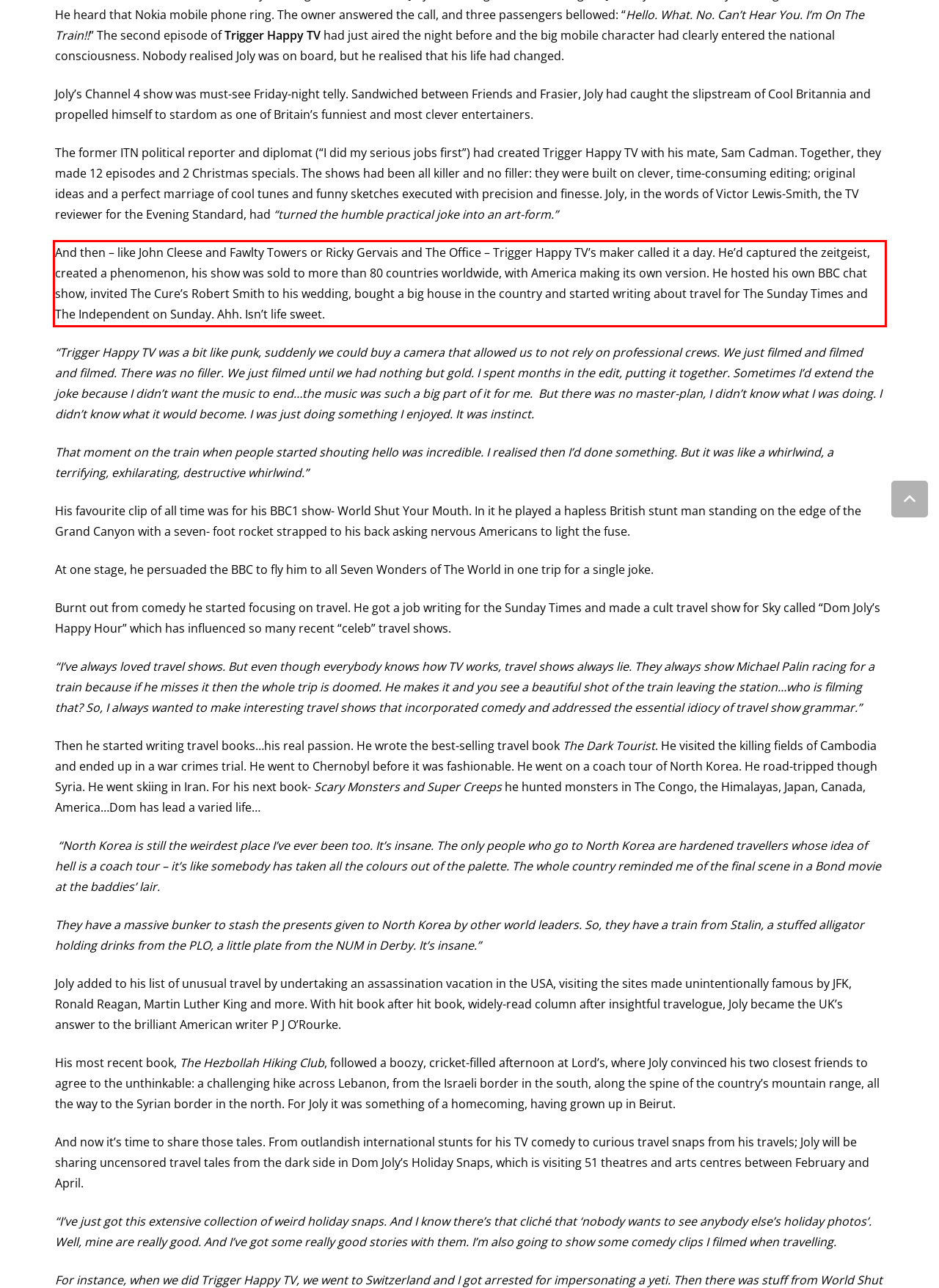Examine the webpage screenshot and use OCR to obtain the text inside the red bounding box.

And then – like John Cleese and Fawlty Towers or Ricky Gervais and The Office – Trigger Happy TV’s maker called it a day. He’d captured the zeitgeist, created a phenomenon, his show was sold to more than 80 countries worldwide, with America making its own version. He hosted his own BBC chat show, invited The Cure’s Robert Smith to his wedding, bought a big house in the country and started writing about travel for The Sunday Times and The Independent on Sunday. Ahh. Isn’t life sweet.